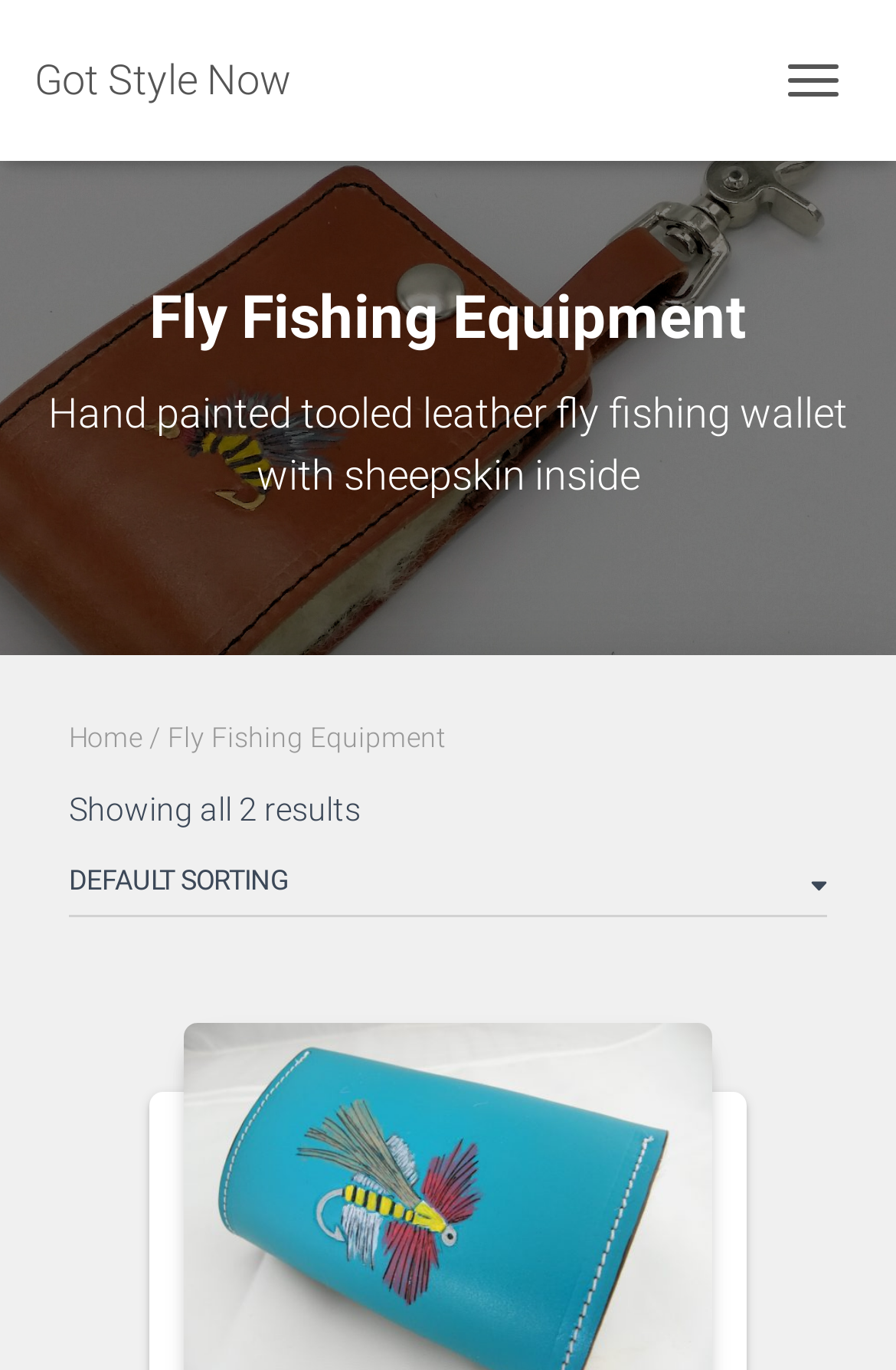What type of products are being shown?
Utilize the image to construct a detailed and well-explained answer.

I inferred this by looking at the heading elements, which mention 'Fly Fishing Equipment' and 'Hand painted tooled leather fly fishing wallet with sheepskin inside', indicating that the products being shown are related to fly fishing equipment.